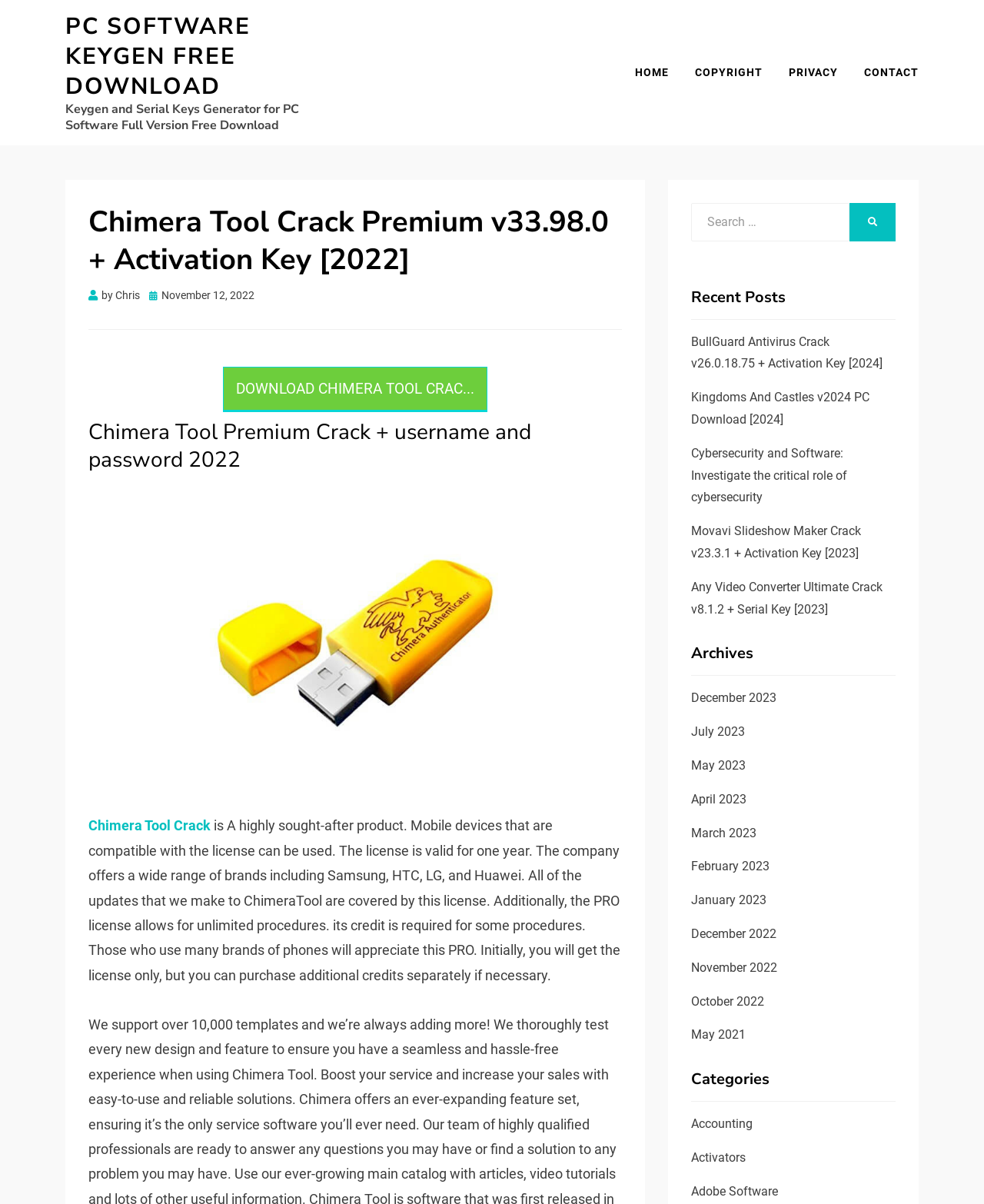Identify the bounding box of the UI component described as: "Download Chimera Tool Crac...".

[0.226, 0.316, 0.495, 0.329]